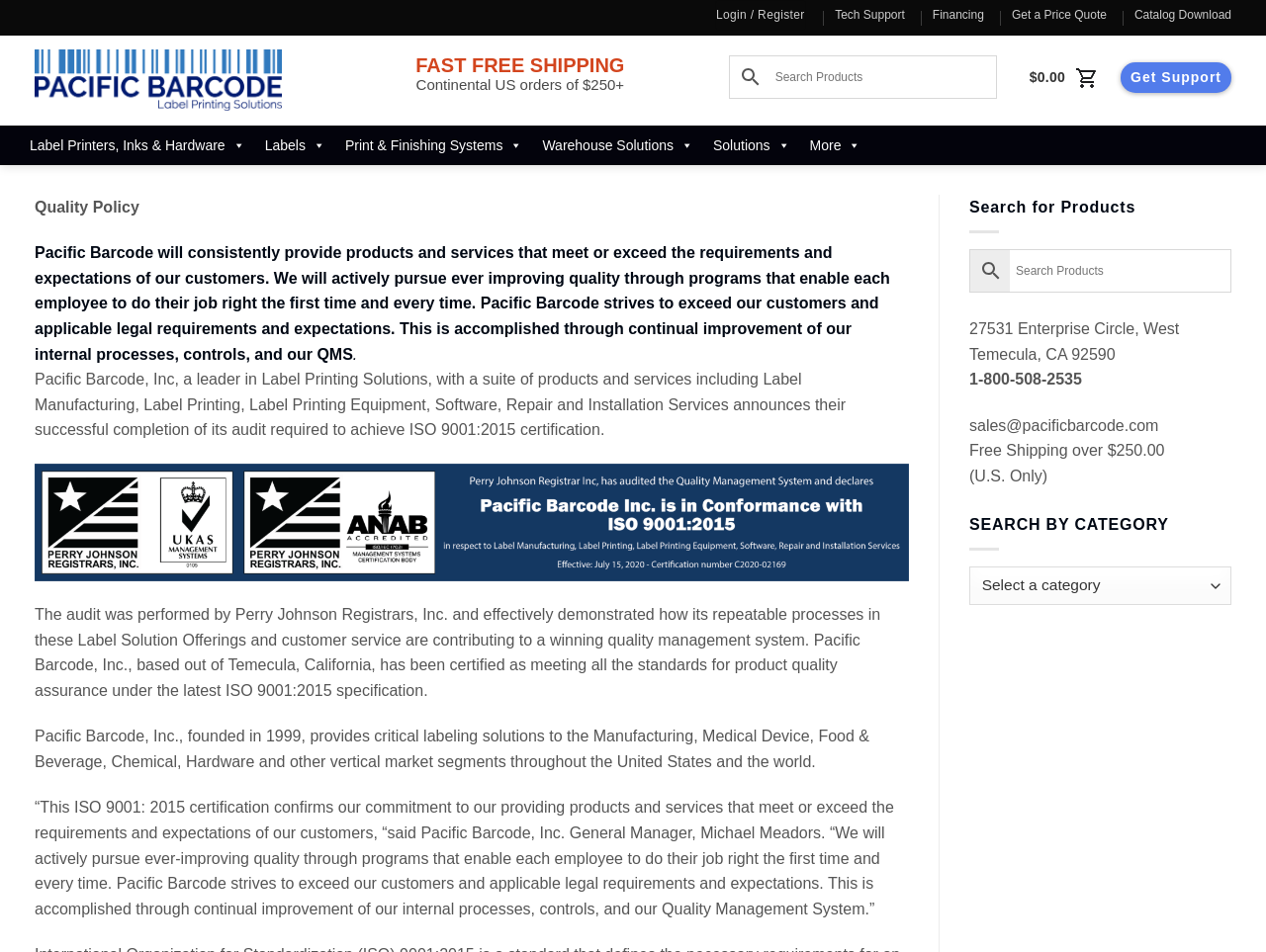Reply to the question with a single word or phrase:
What is the company's quality policy?

Meet or exceed customer requirements